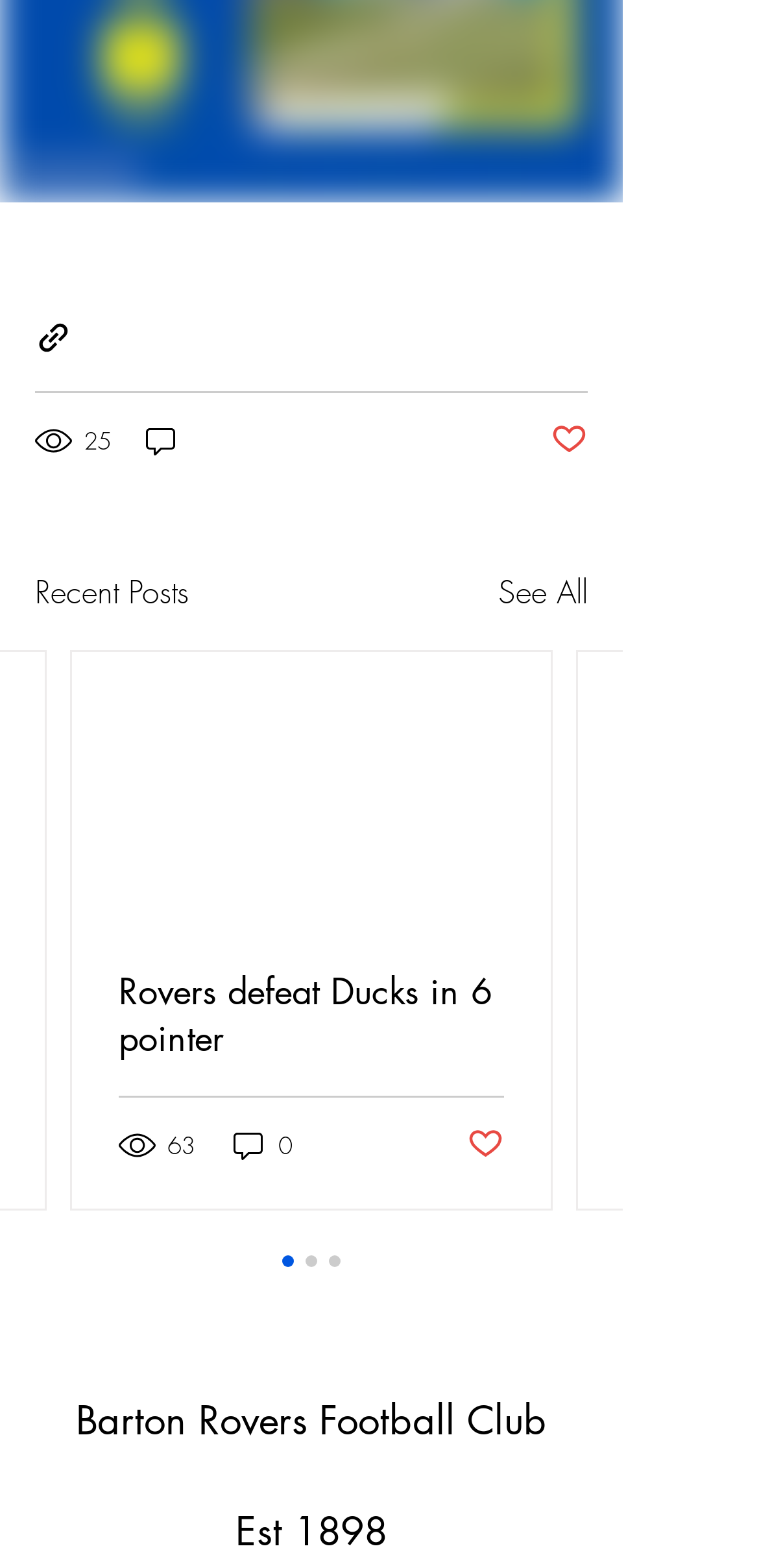What is the name of the football club?
Look at the screenshot and respond with one word or a short phrase.

Barton Rovers Football